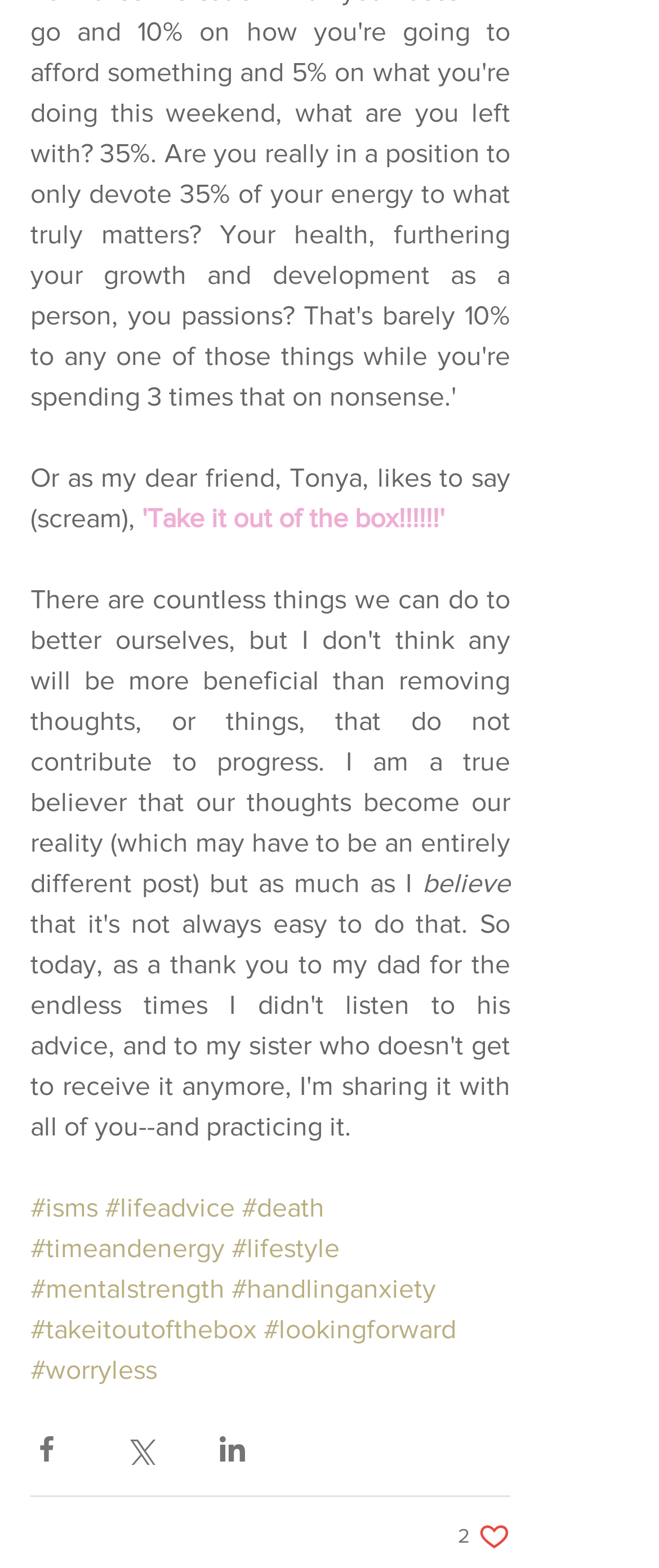What is the purpose of the button with the text '2 likes. Post not marked as liked'? From the image, respond with a single word or brief phrase.

To like a post